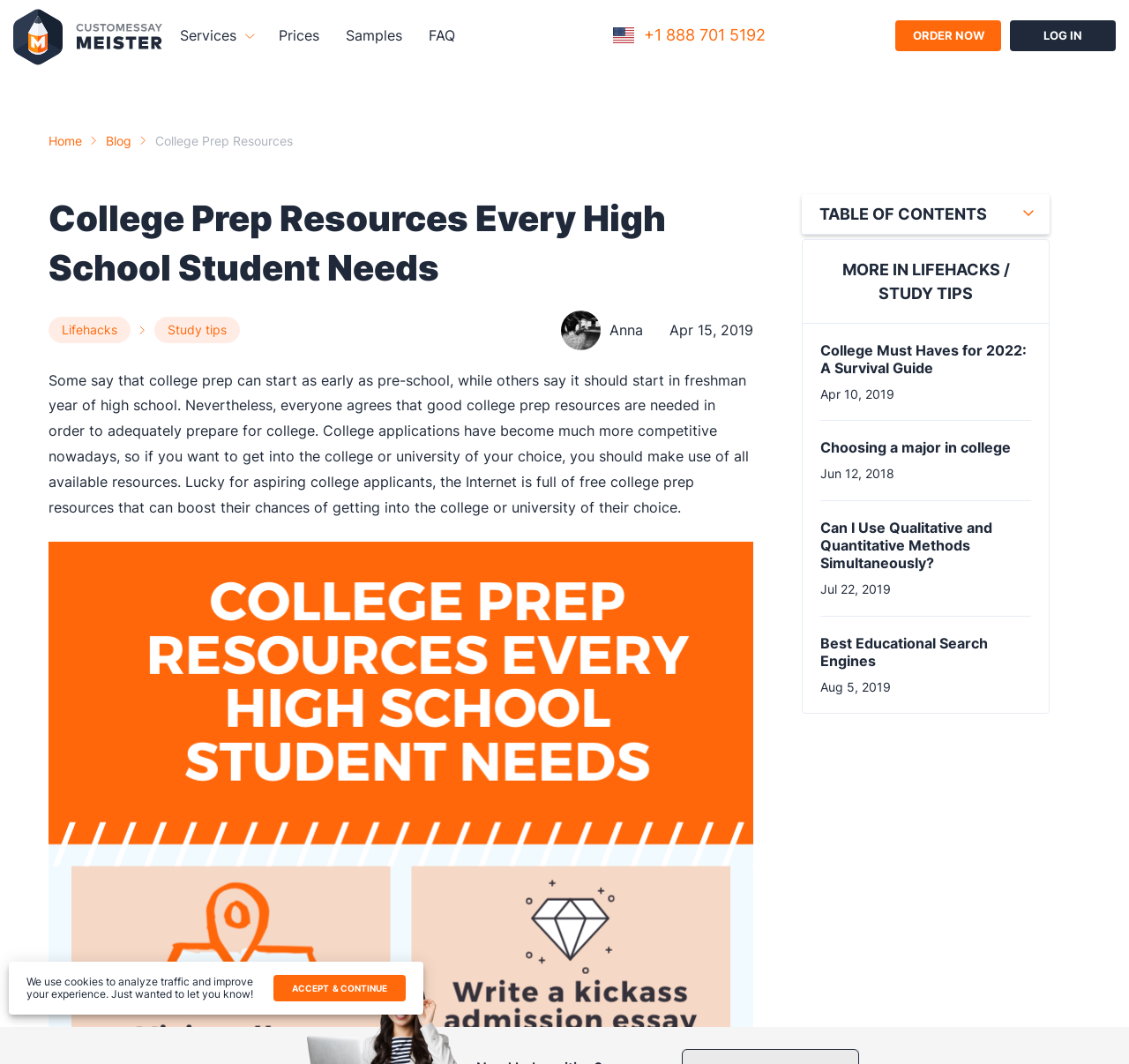Determine the bounding box coordinates for the element that should be clicked to follow this instruction: "View the FAQ page". The coordinates should be given as four float numbers between 0 and 1, in the format [left, top, right, bottom].

[0.38, 0.024, 0.403, 0.042]